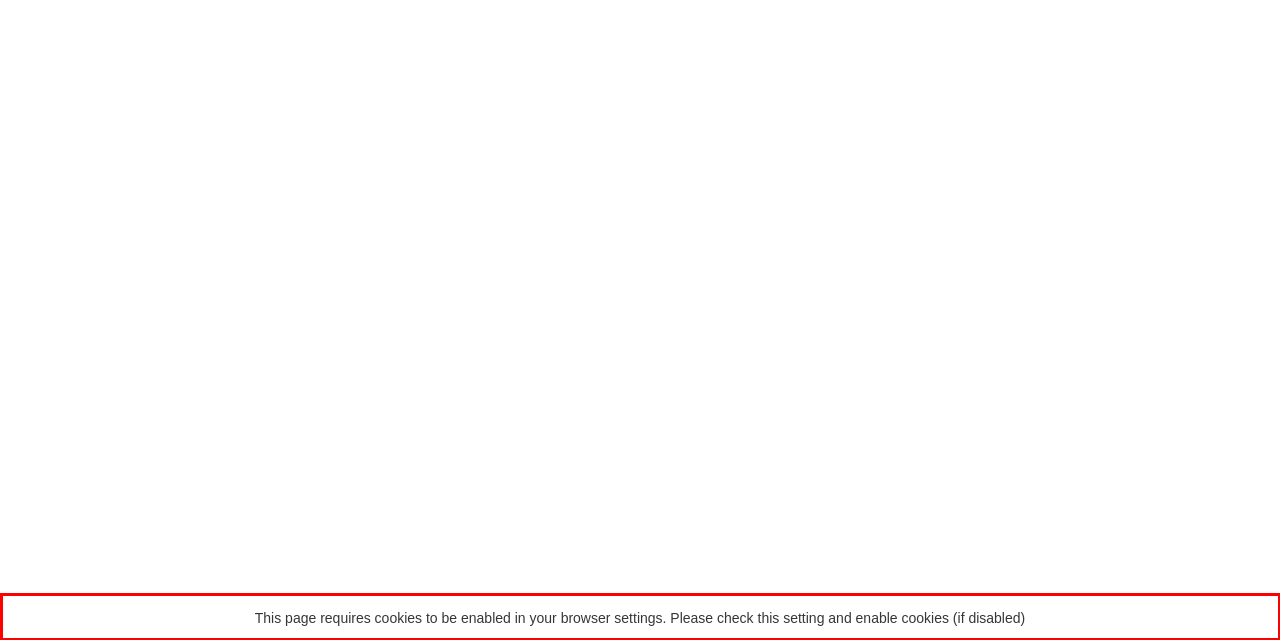By examining the provided screenshot of a webpage, recognize the text within the red bounding box and generate its text content.

This page requires cookies to be enabled in your browser settings. Please check this setting and enable cookies (if disabled)